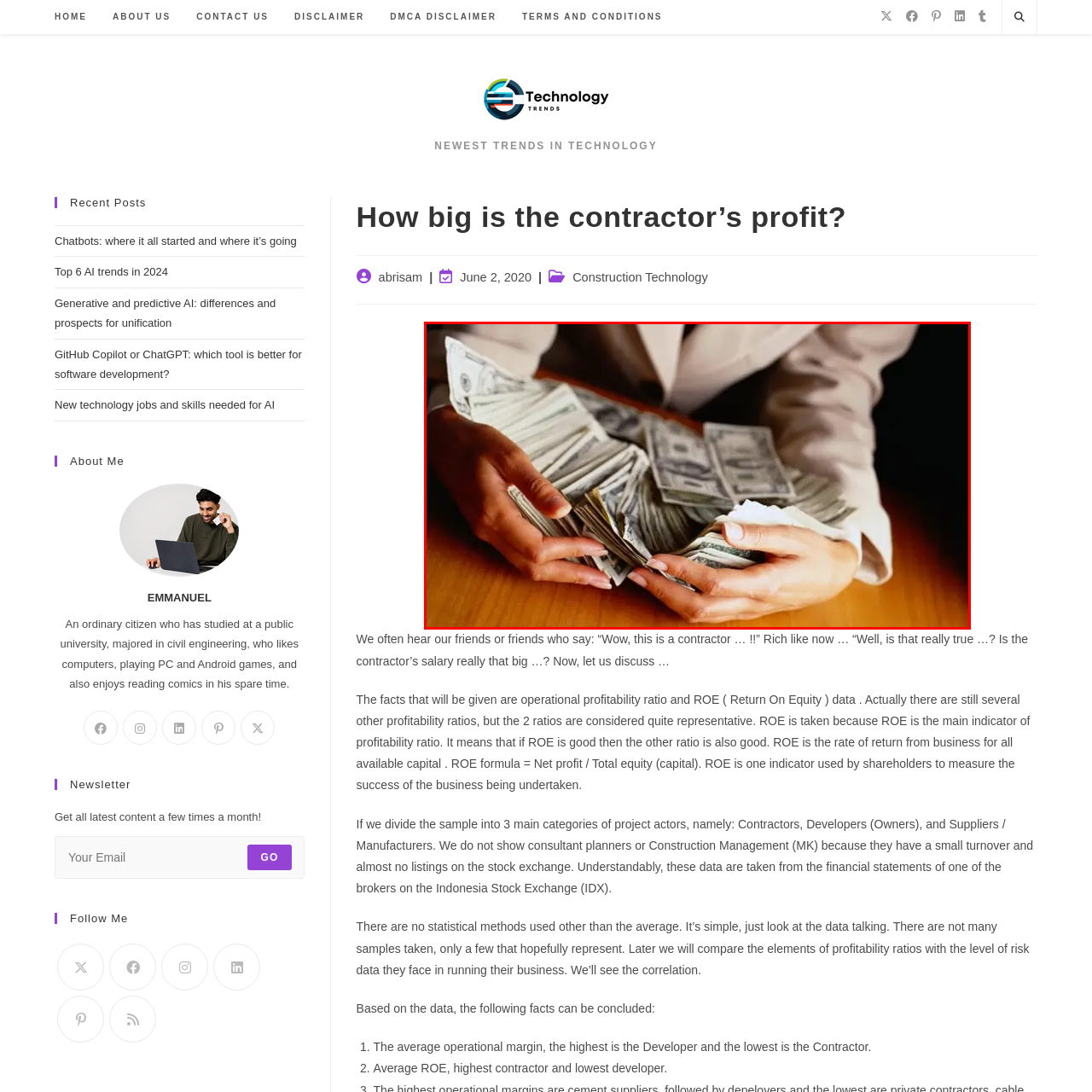Offer a detailed explanation of the scene within the red bounding box.

In this image, a pair of hands skillfully holds a substantial amount of cash, prominently displayed on a wooden surface. The bills are neatly stacked and appear to be U.S. dollars, emphasizing themes of wealth and financial success. The hands, possibly belonging to a business professional, suggest an intimate engagement with the money, which may convey feelings of satisfaction or accomplishment. This visual representation resonates with the article's topic, "How big is the contractor's profit?", indicating a connection to the financial aspects of the construction industry and the discussions surrounding contractor earnings. The overall composition captures the essence of profitability and economic growth in a striking manner.